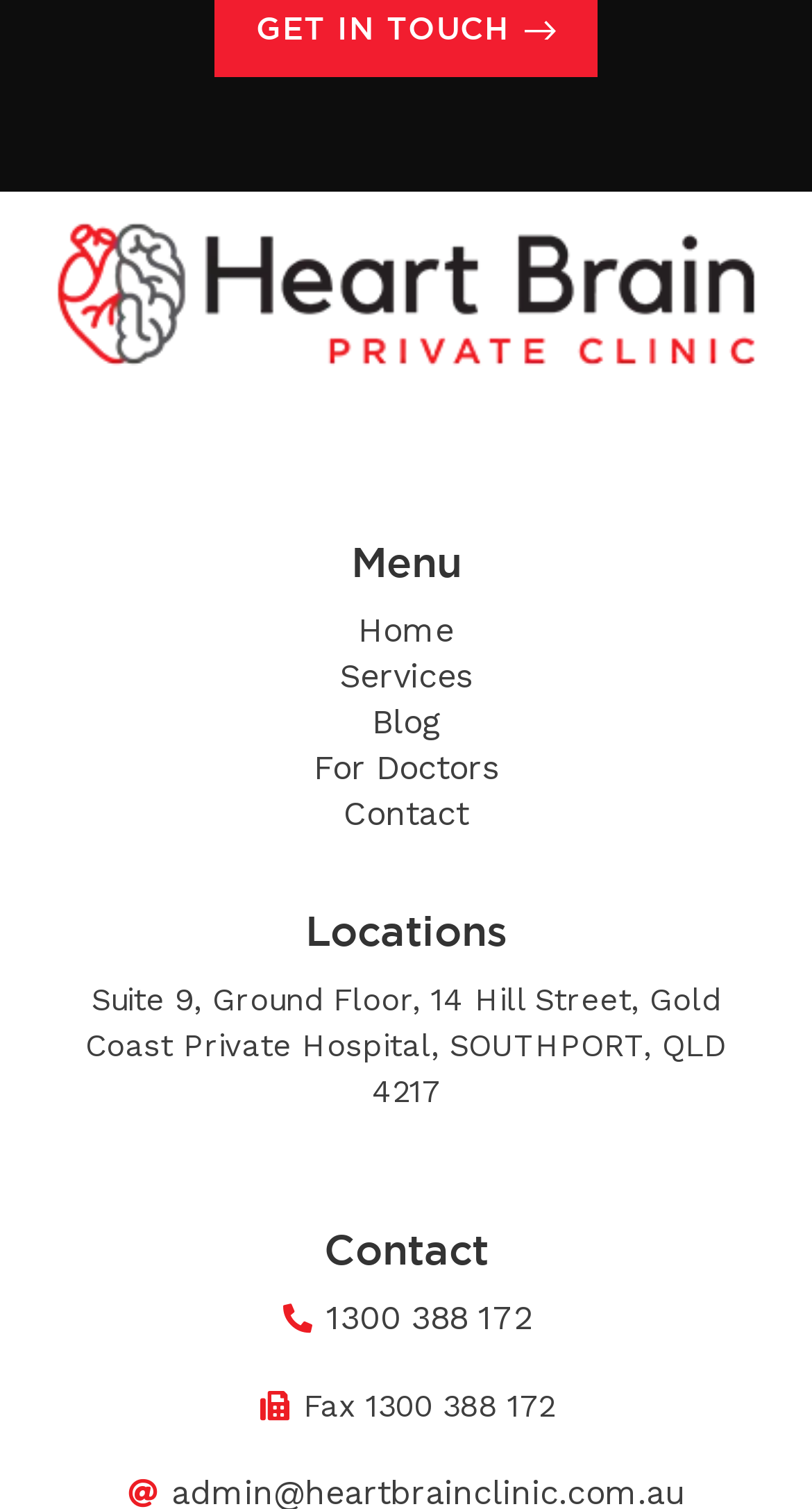Please find the bounding box for the UI element described by: "1300 388 172".

[0.111, 0.858, 0.889, 0.889]